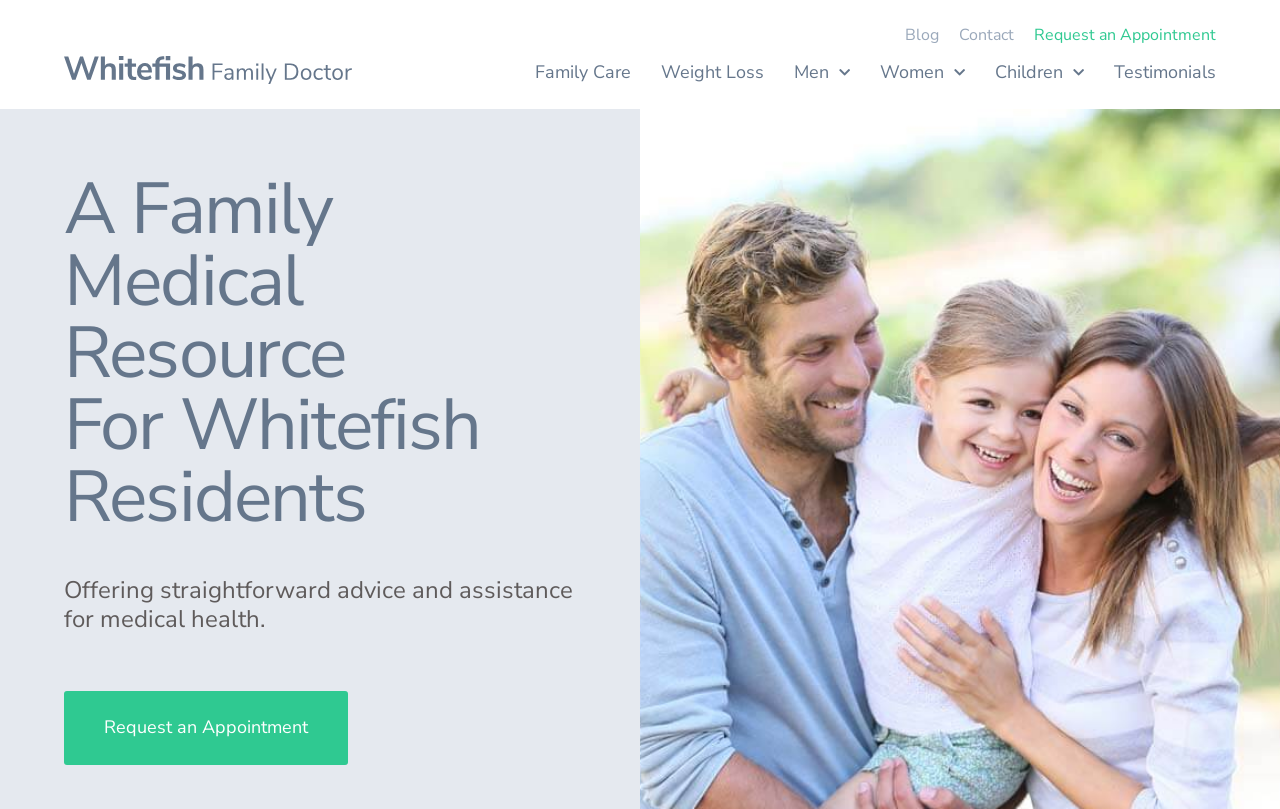Please identify the bounding box coordinates of the area that needs to be clicked to follow this instruction: "Explore the 'Family Care' section".

[0.418, 0.077, 0.493, 0.104]